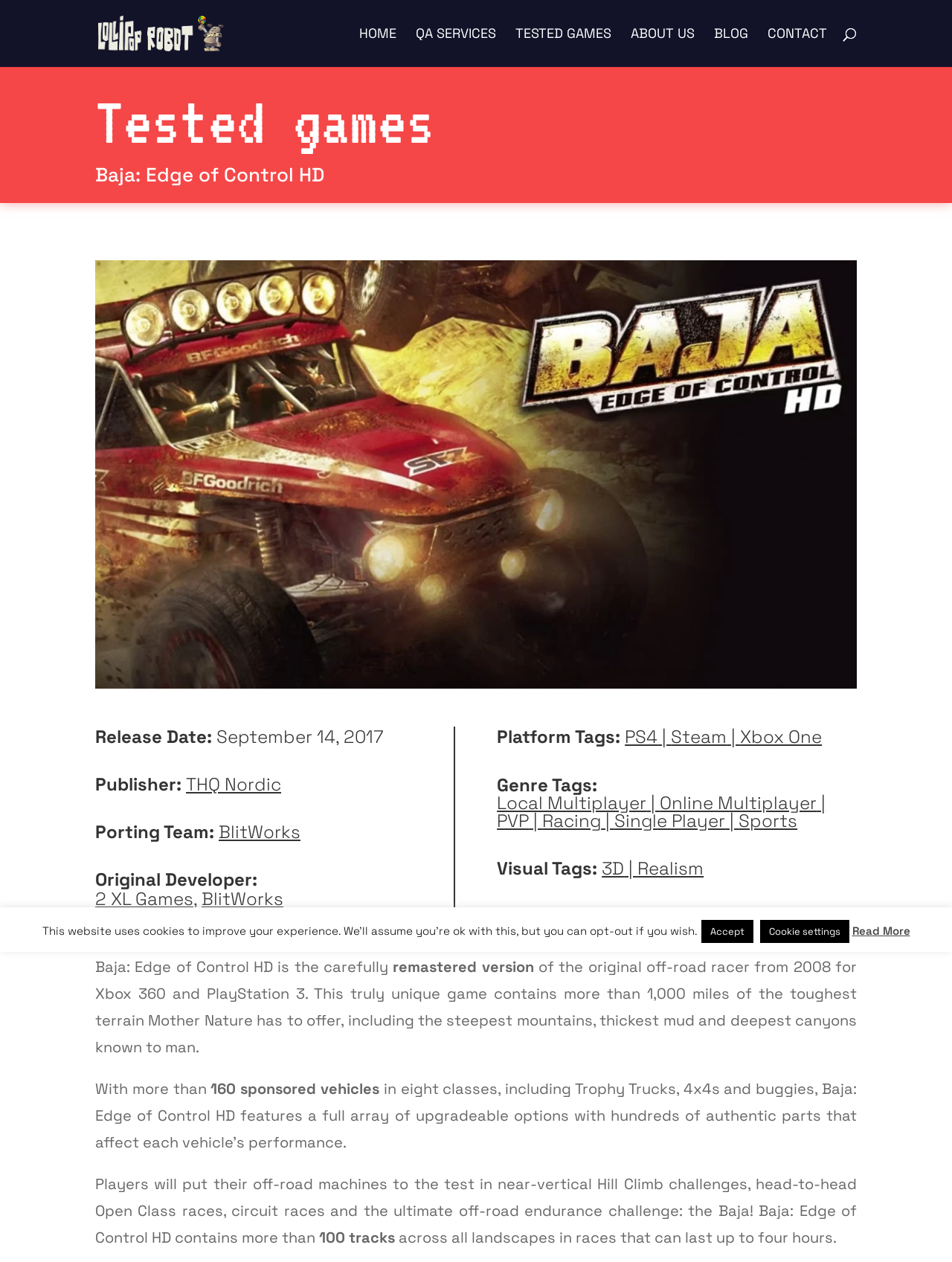Please identify the bounding box coordinates of the element's region that needs to be clicked to fulfill the following instruction: "visit THQ Nordic website". The bounding box coordinates should consist of four float numbers between 0 and 1, i.e., [left, top, right, bottom].

[0.195, 0.612, 0.295, 0.631]